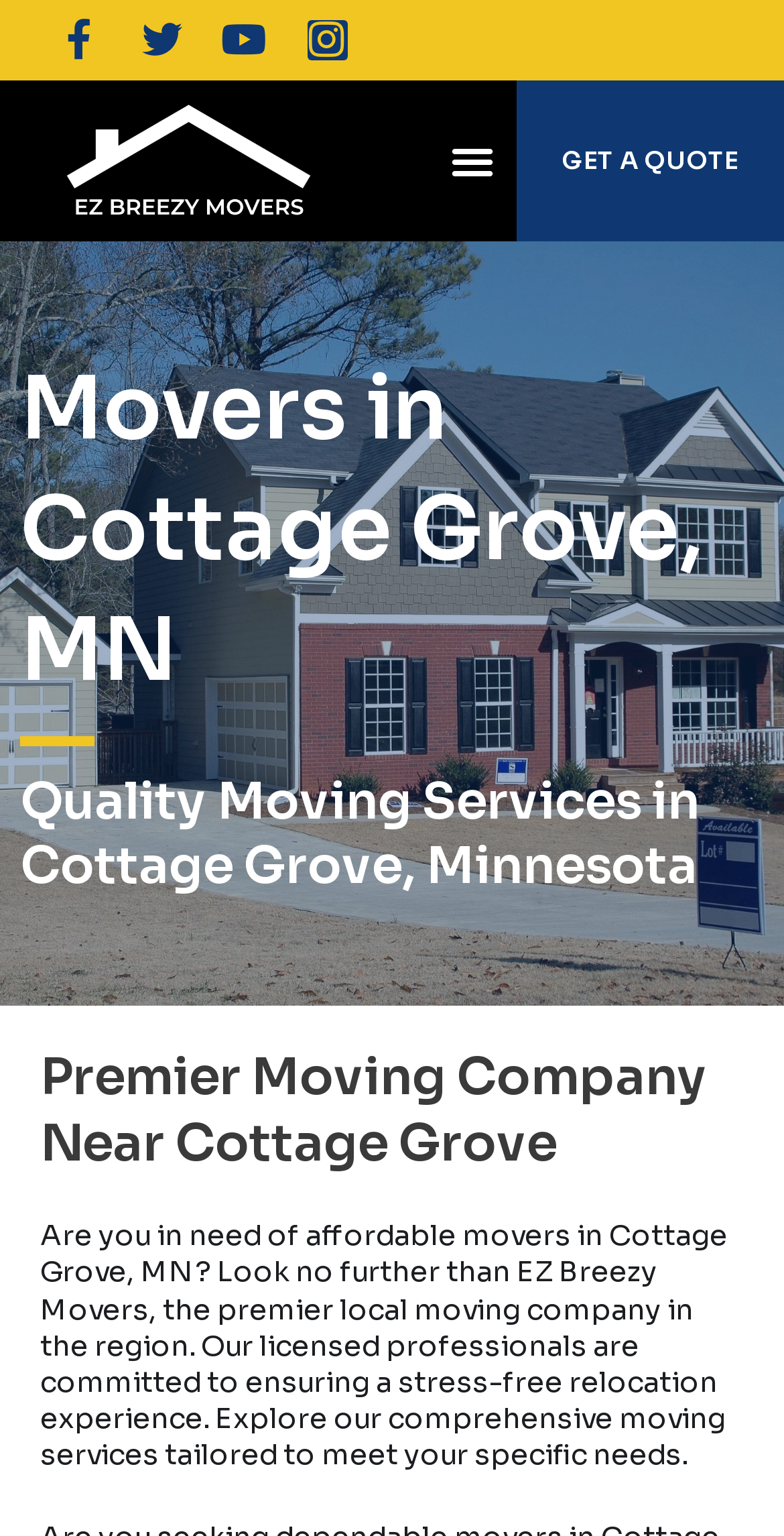What services does the company provide?
Analyze the image and provide a thorough answer to the question.

I inferred this answer by looking at the overall content of the webpage, which suggests that the company is a moving company. The headings and paragraphs on the page also mention 'moving services' and 'relocation experience', which further supports this answer.